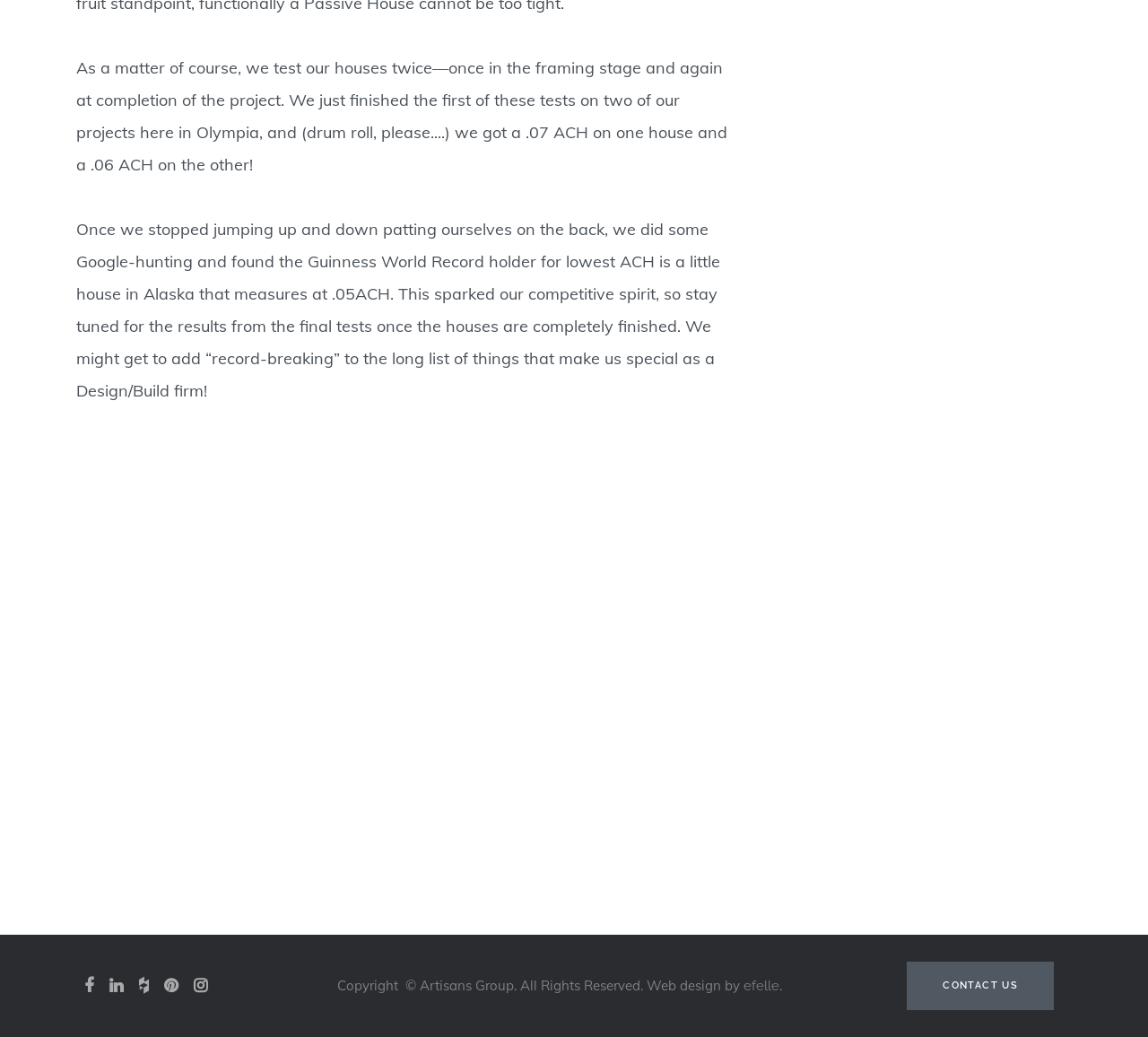Pinpoint the bounding box coordinates of the element to be clicked to execute the instruction: "Visit efelle Creative website".

[0.647, 0.943, 0.679, 0.958]